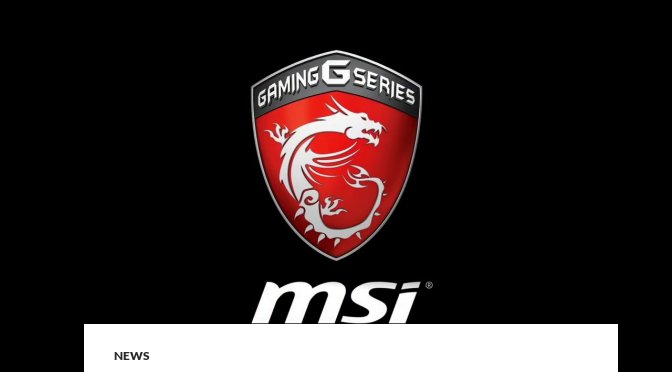Reply to the question below using a single word or brief phrase:
How many Nvidia Ampere graphics cards did MSI register with the Eurasian Economic Commission?

29